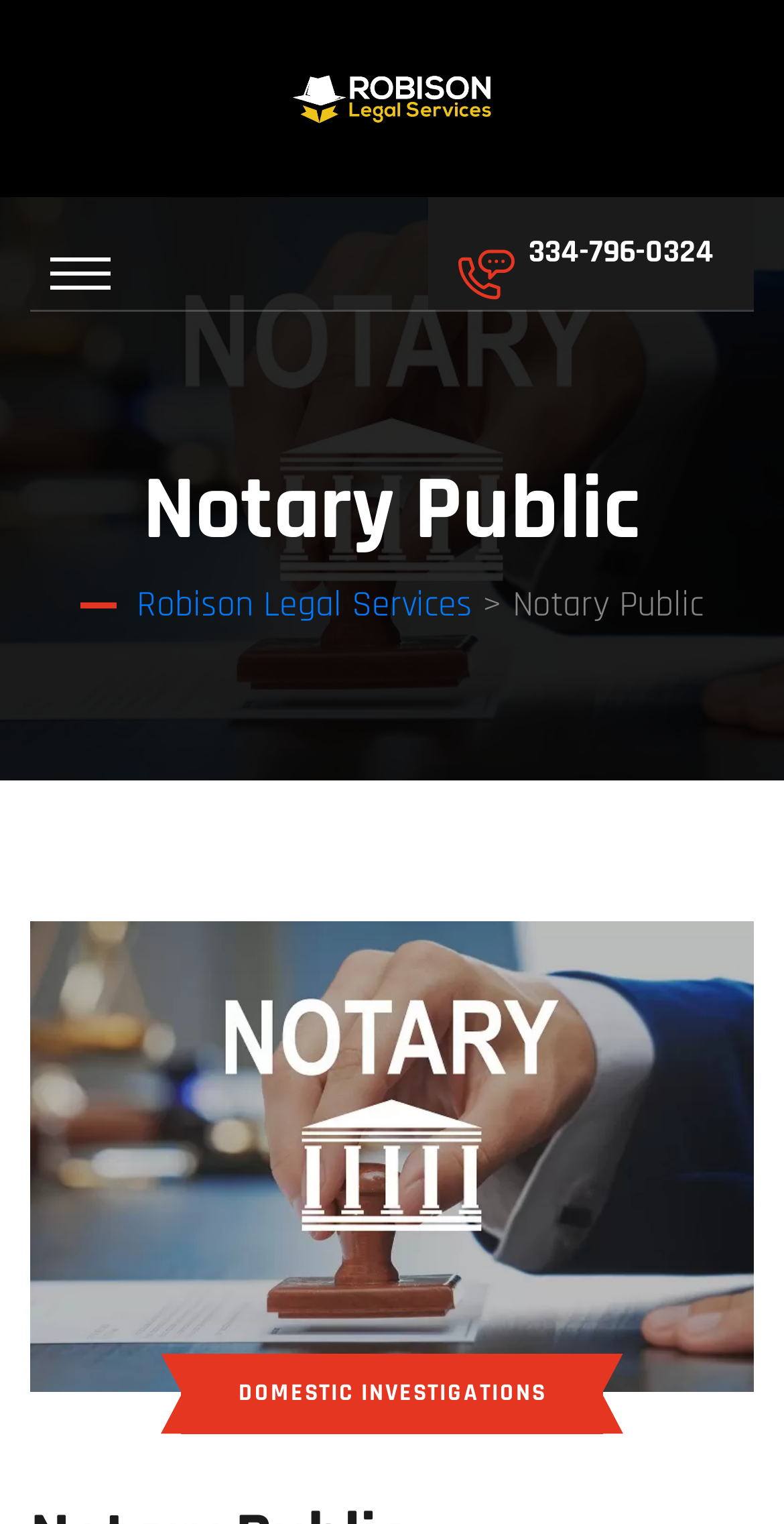Please provide a brief answer to the question using only one word or phrase: 
What is the second service provided by this company?

DOMESTIC INVESTIGATIONS